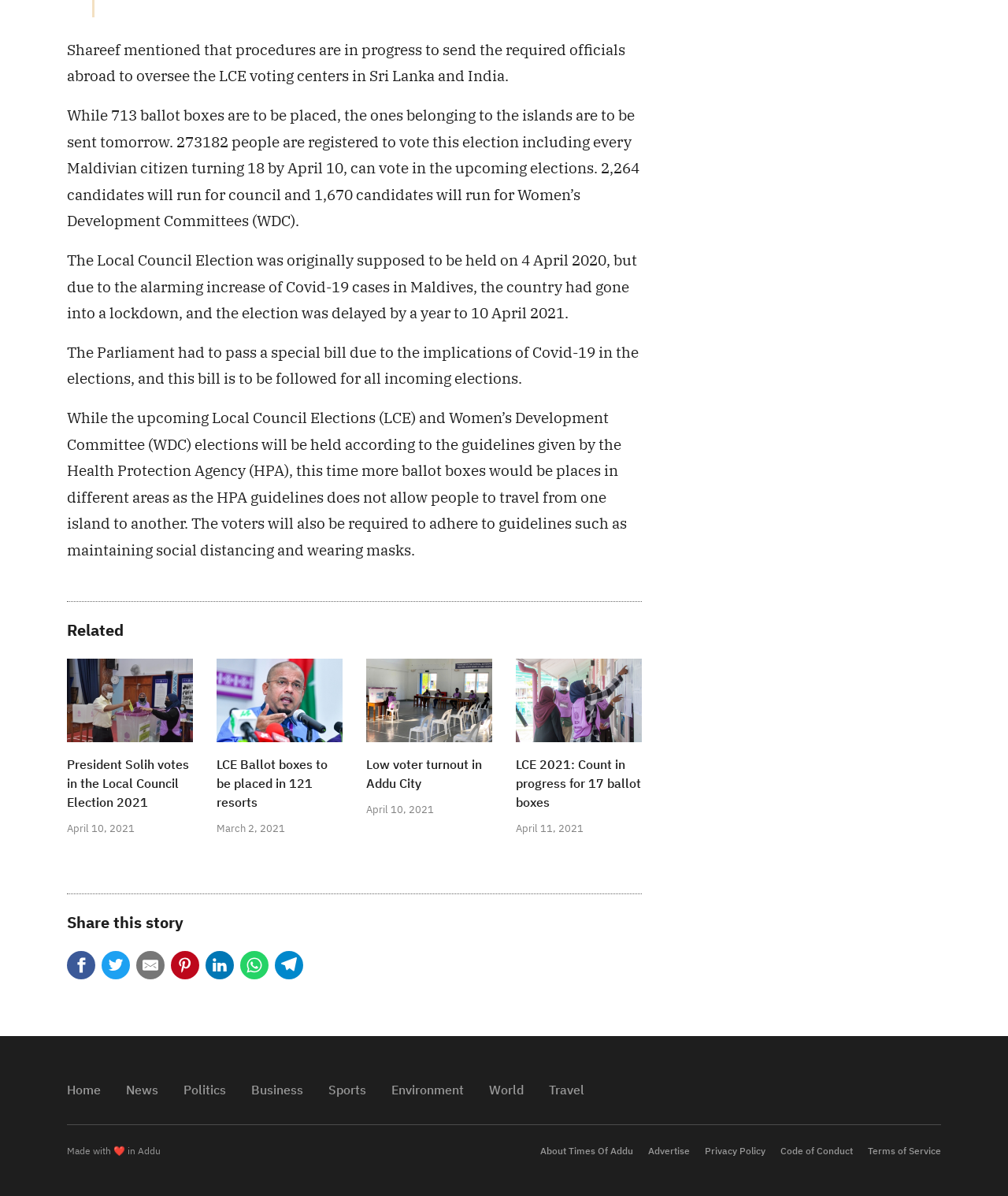Please specify the bounding box coordinates of the element that should be clicked to execute the given instruction: 'Click on the 'Home' link'. Ensure the coordinates are four float numbers between 0 and 1, expressed as [left, top, right, bottom].

[0.066, 0.898, 0.112, 0.924]